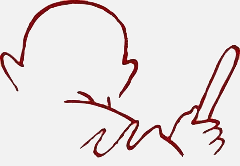Give an elaborate caption for the image.

The image features a minimalist sketch of Mahatma Gandhi, depicted in a side profile. The illustration captures Gandhi holding a stick, symbolizing his role as a leader in the fight for India's independence through nonviolent resistance. The simplicity of the drawing, rendered in red, emphasizes the iconic outline of his figure, reflecting his significant influence and legacy in promoting peace and social justice. This representation complements the surrounding content which discusses Gandhi's associates and disciples, underlining his lasting impact on civil rights movements globally.